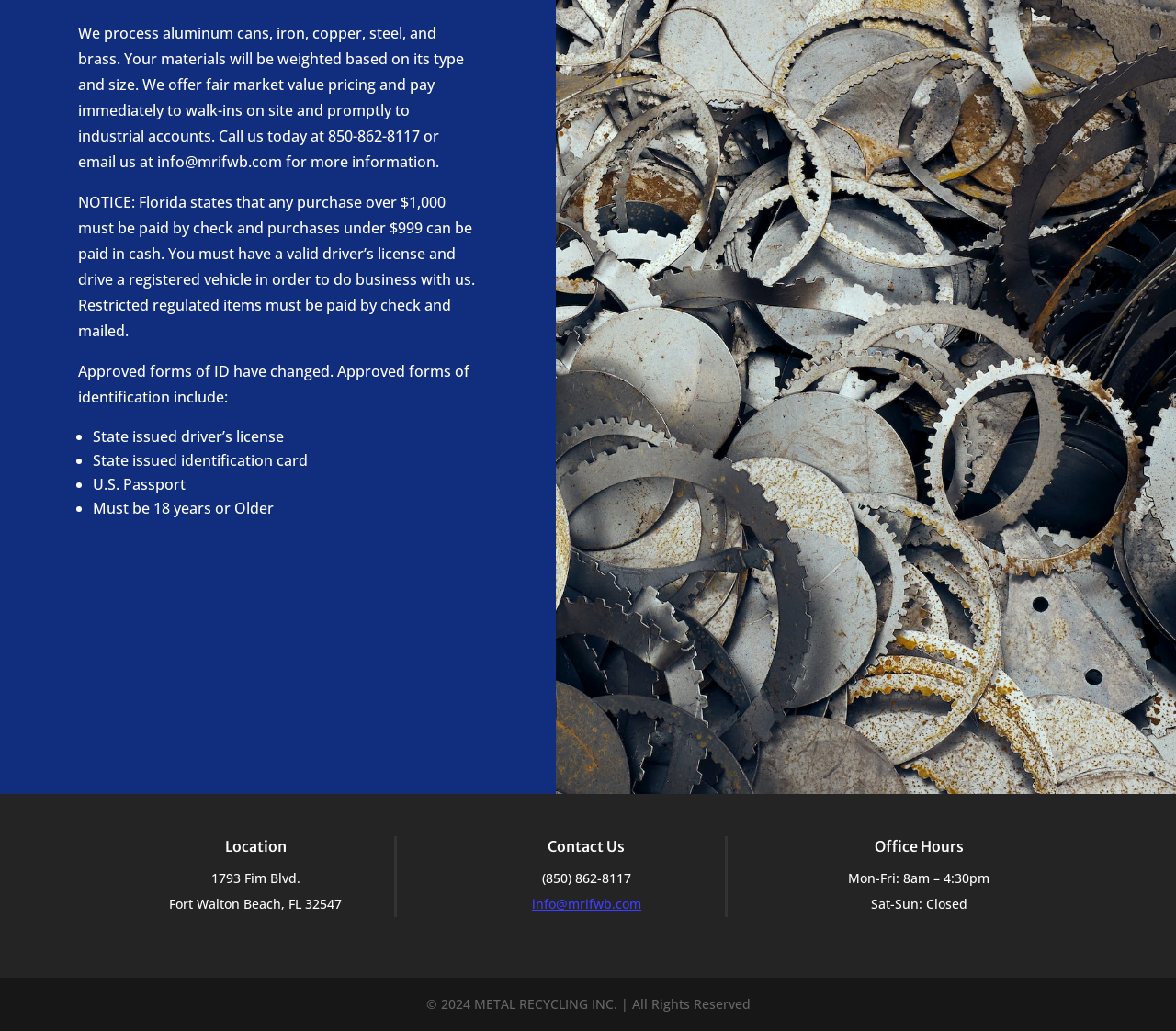Provide a short, one-word or phrase answer to the question below:
What is the phone number of this company?

(850) 862-8117